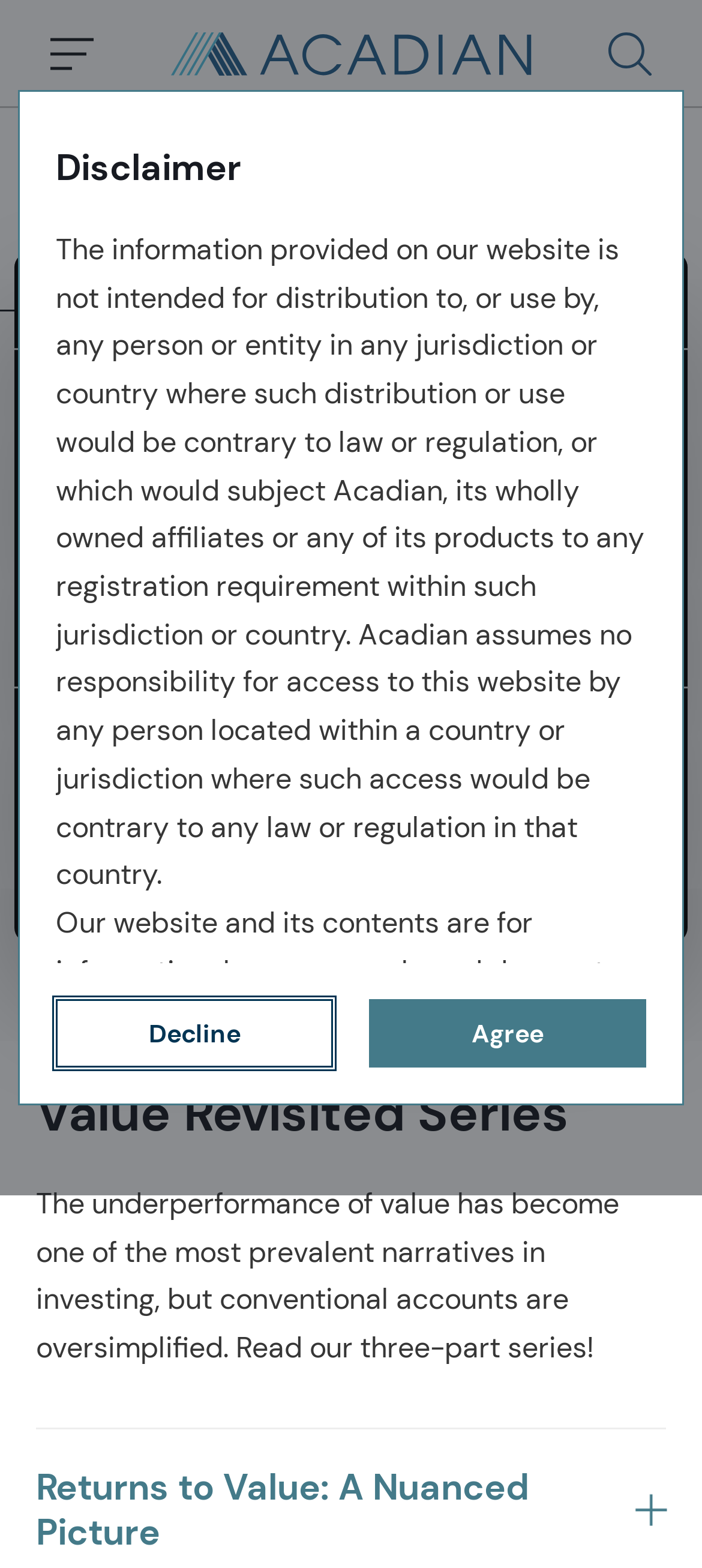Analyze the image and deliver a detailed answer to the question: What is the topic of the main article?

The main article on the webpage discusses the performance of value investing, its drivers, and the outlook. The article applies a systematic lens to clarify the fundamental and behavioral drivers of value's performance, indicating that the topic is value investing.